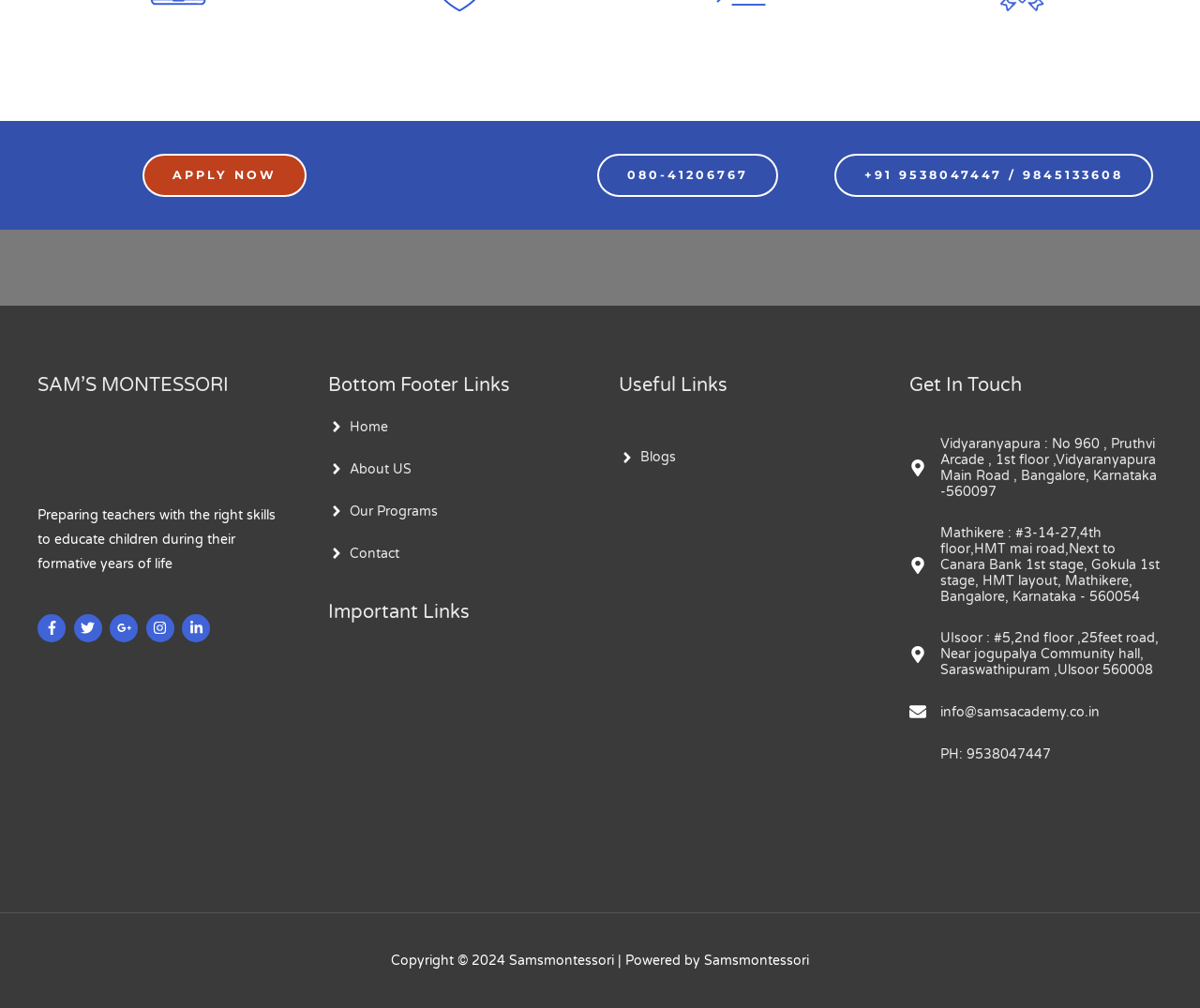Calculate the bounding box coordinates for the UI element based on the following description: "About US". Ensure the coordinates are four float numbers between 0 and 1, i.e., [left, top, right, bottom].

[0.273, 0.457, 0.343, 0.474]